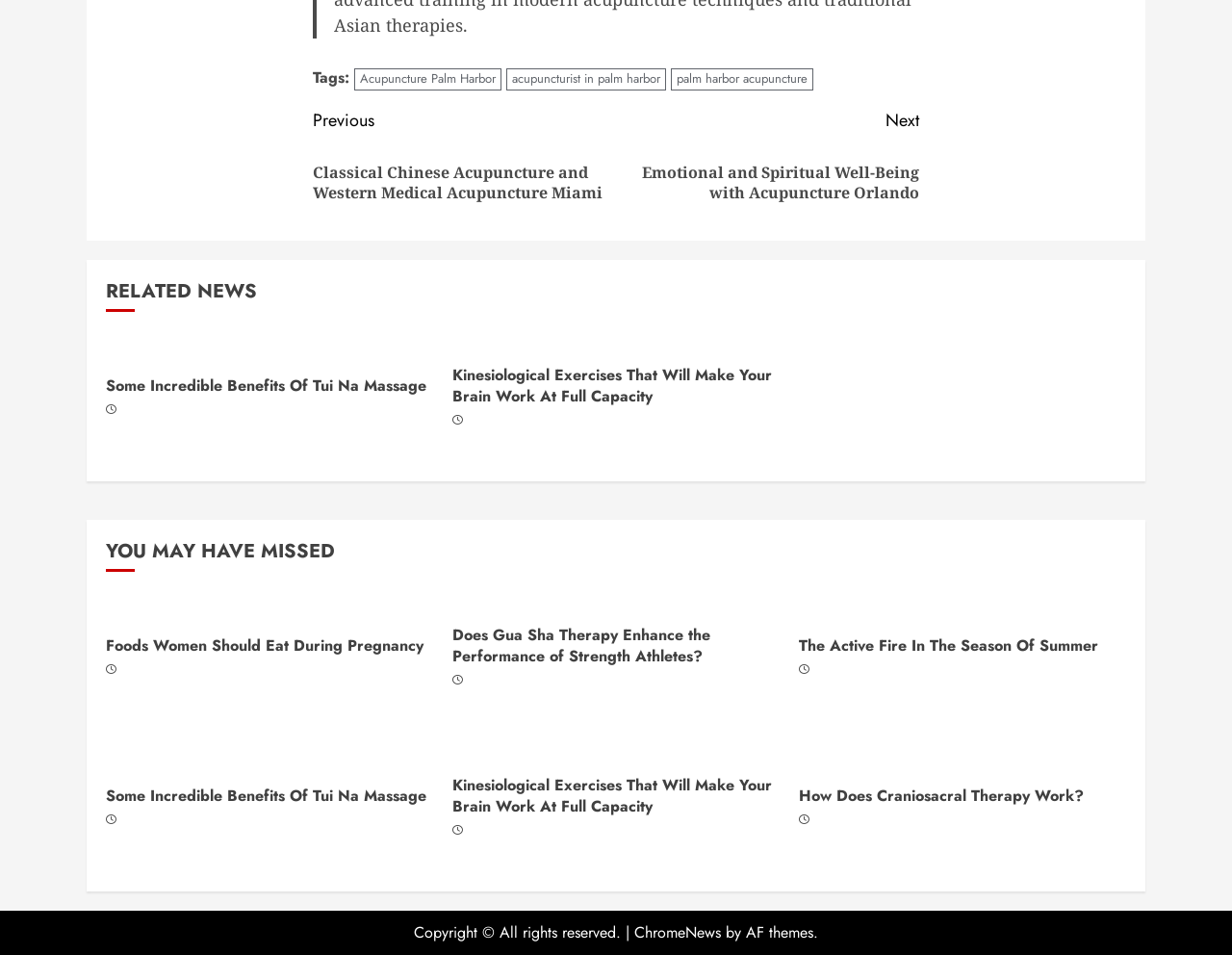What is the purpose of the 'Continue Reading' button?
Please analyze the image and answer the question with as much detail as possible.

The 'Continue Reading' button is a navigation element that allows users to move to the next post. It is likely that clicking this button will take the user to the next article or blog post on the website.